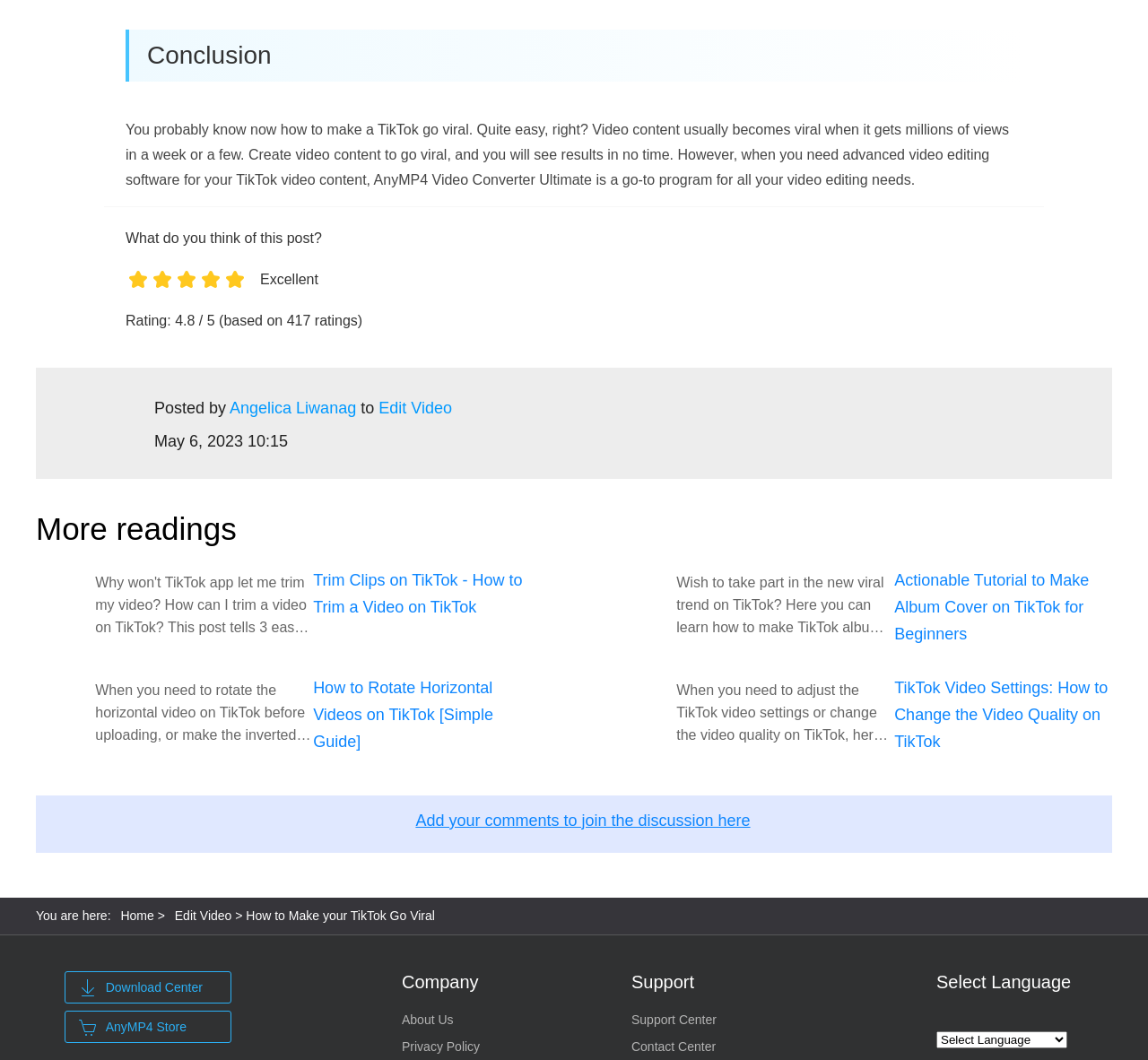Please provide a comprehensive response to the question below by analyzing the image: 
What is the company name associated with this website?

The company name associated with this website is AnyMP4, which is mentioned in the text 'AnyMP4 Video Converter Ultimate' and also appears in the links 'AnyMP4 Store' and 'AnyMP4 Video Converter Ultimate'.